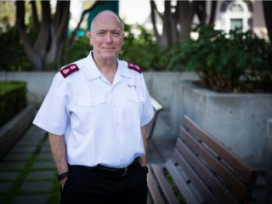Respond with a single word or phrase to the following question: What values does the Salvation Army strive to promote?

Compassion and support